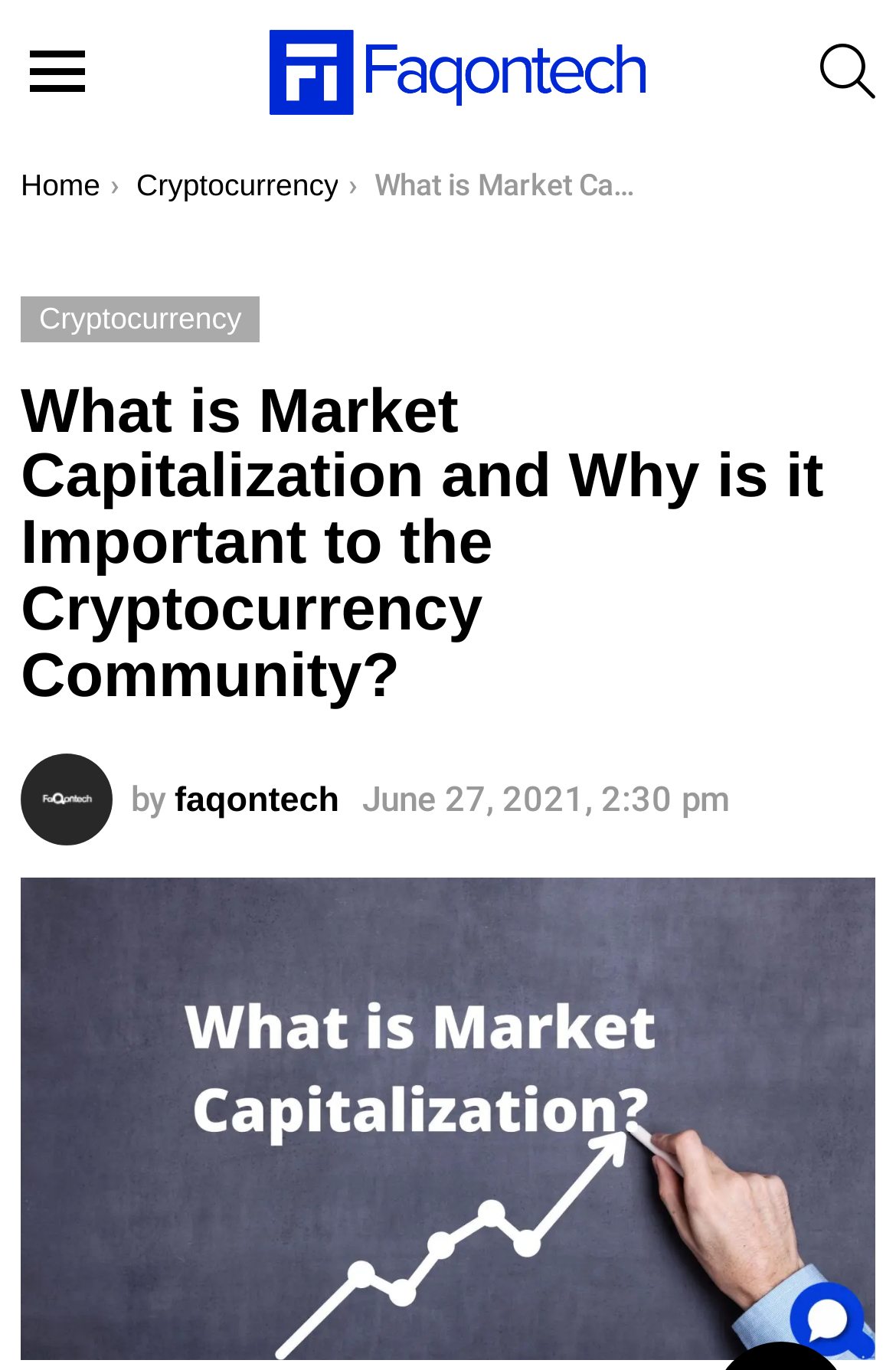Please give a one-word or short phrase response to the following question: 
Who wrote the article?

faqontech